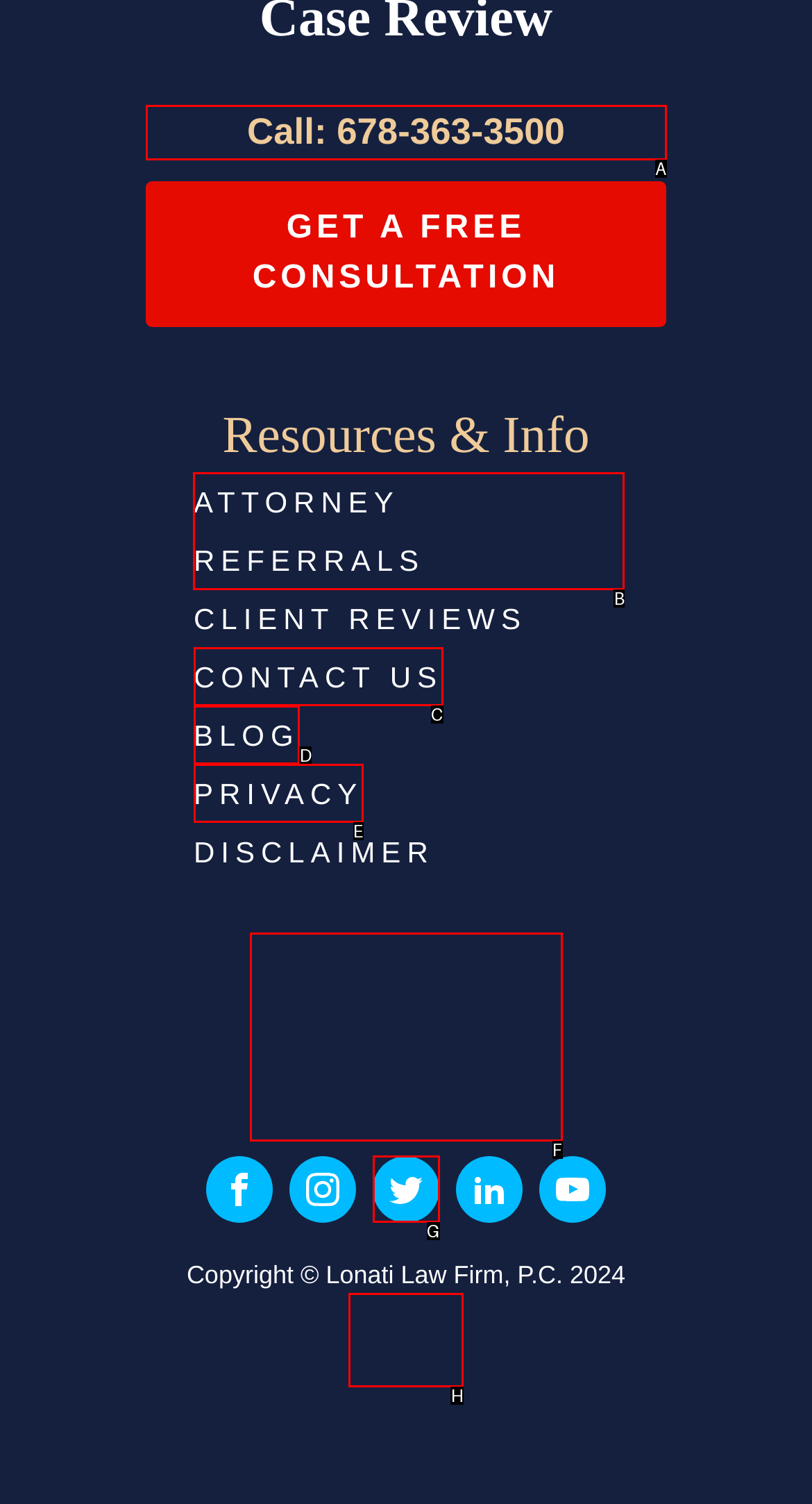For the task: Visit the attorney referrals page, tell me the letter of the option you should click. Answer with the letter alone.

B